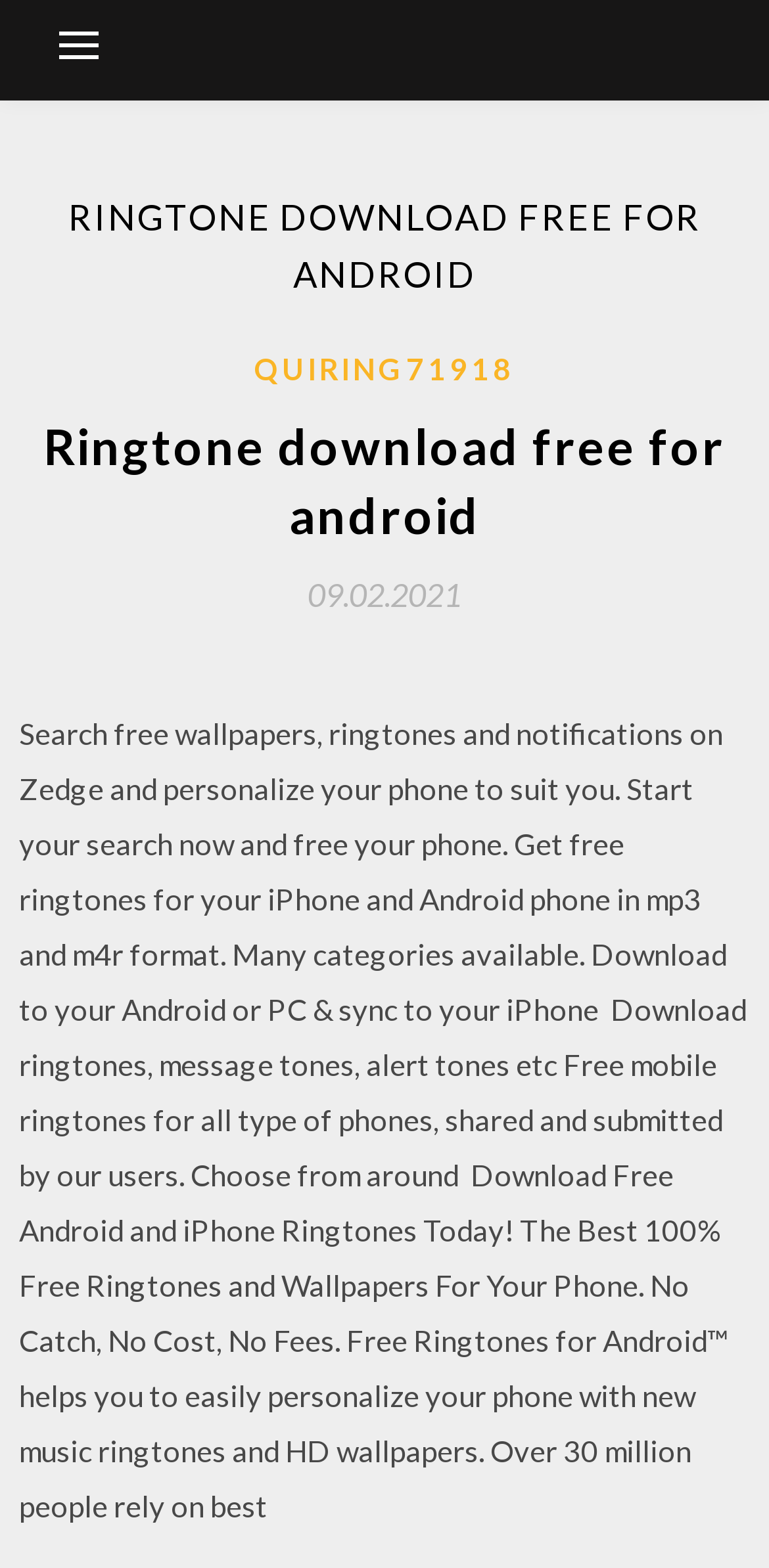Answer the following in one word or a short phrase: 
What is the name of the platform mentioned on the website?

Zedge